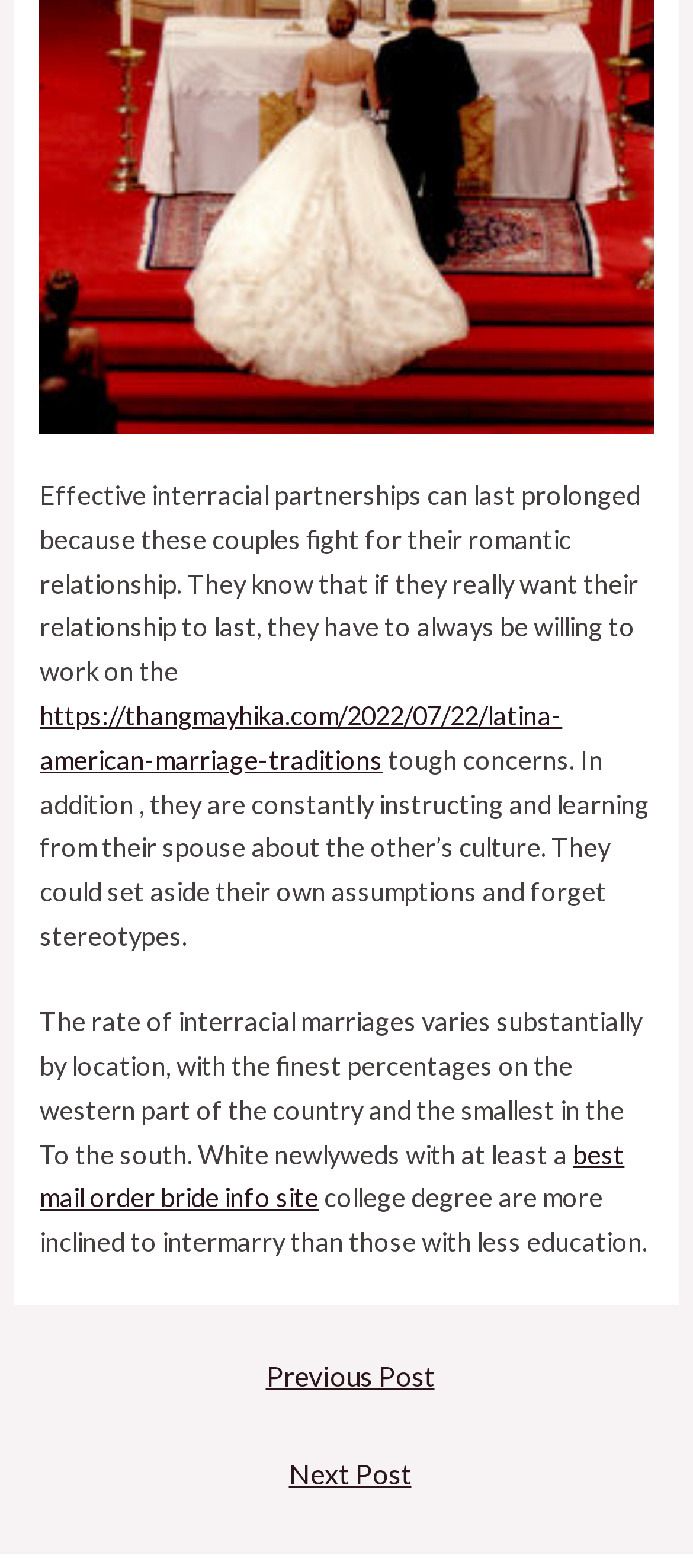Answer the question below using just one word or a short phrase: 
What do interracial couples do to make their relationship last?

Fight and work on it